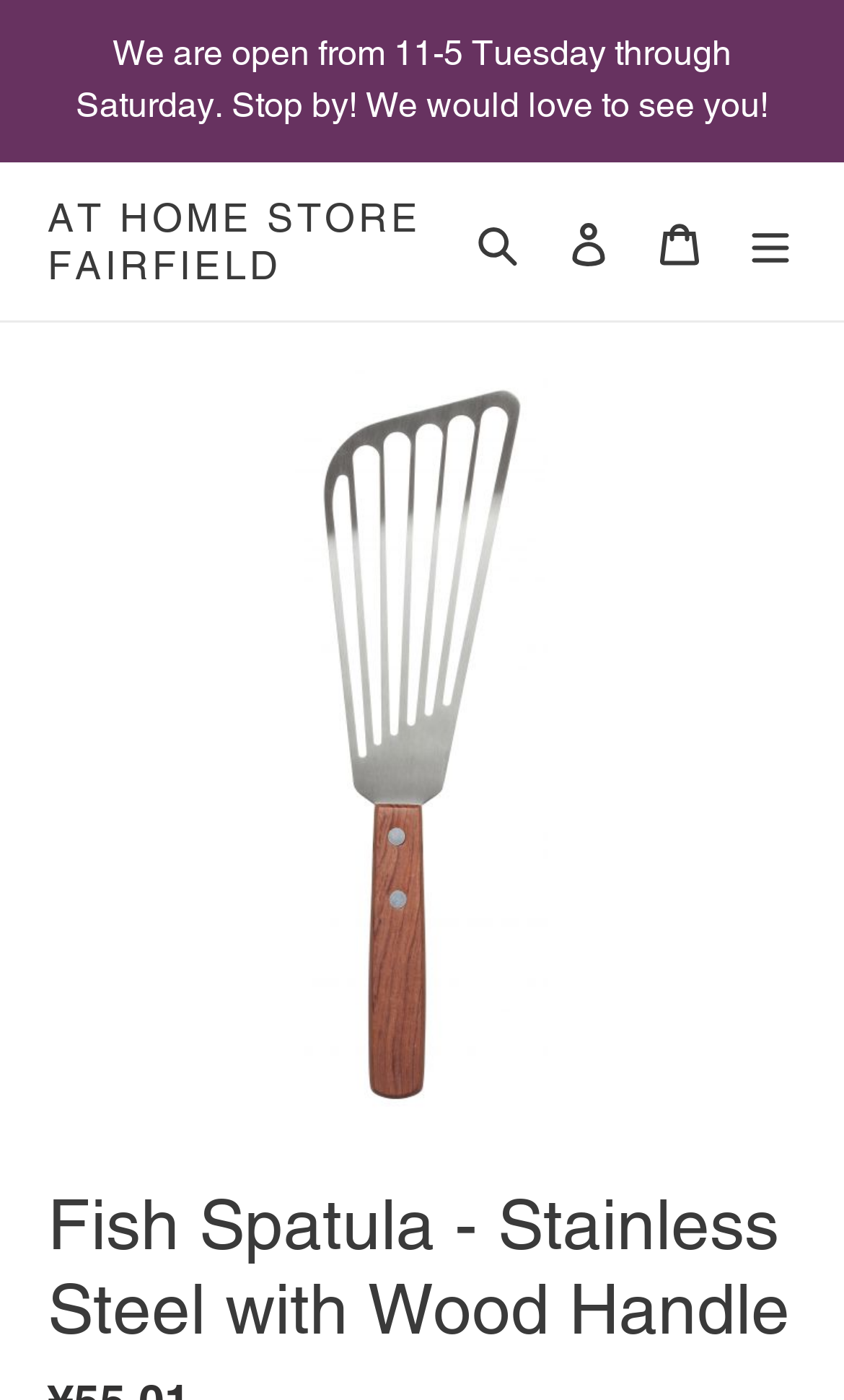Is the search function expanded?
Based on the content of the image, thoroughly explain and answer the question.

I checked the button element labeled 'Search' and found that its 'expanded' property is set to 'False', indicating that the search function is not expanded.